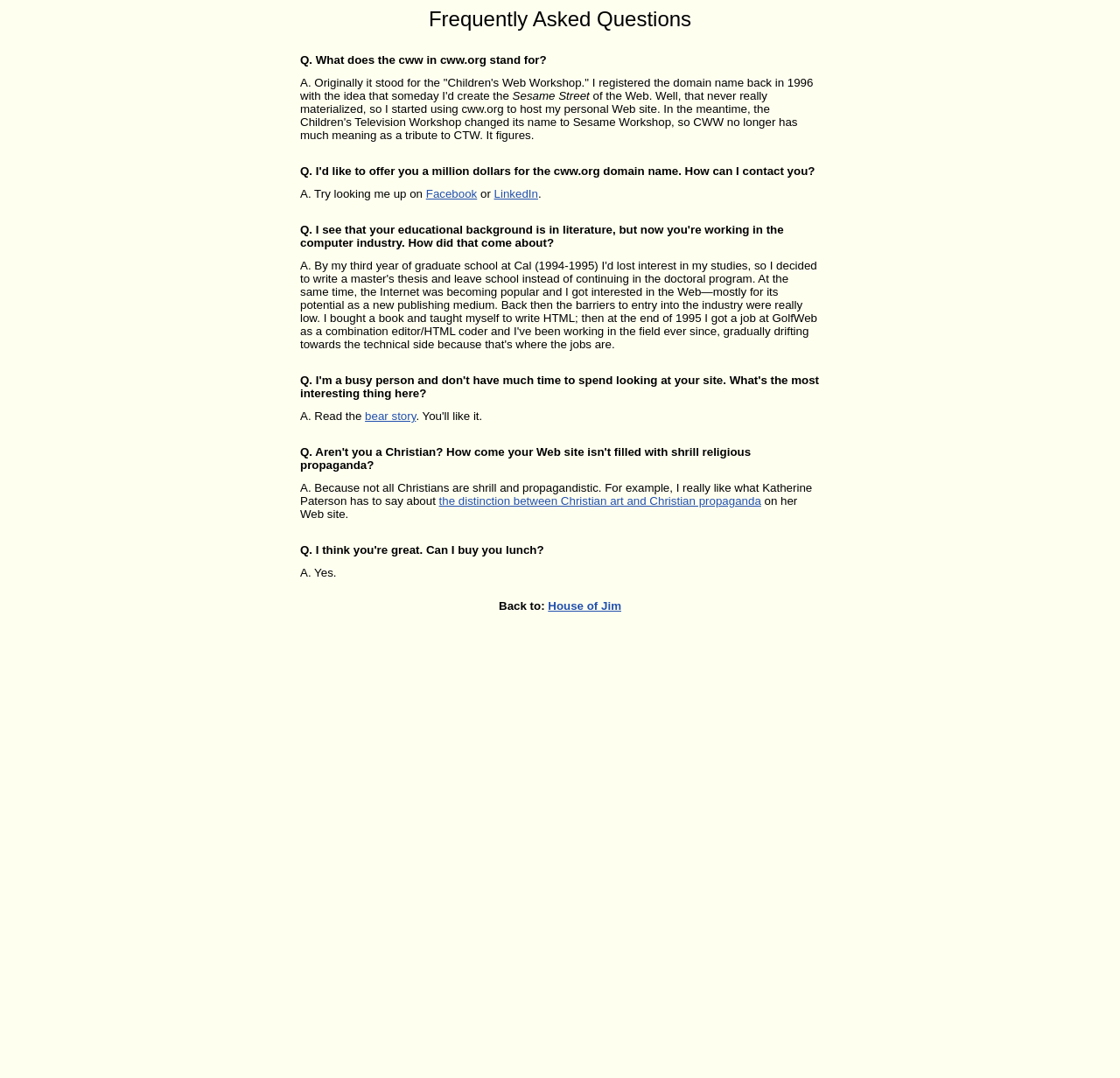Using the elements shown in the image, answer the question comprehensively: What is the most interesting thing on this site?

The answer can be found in the sixth question and answer pair on the webpage, where it is stated that 'Read the bear story. You'll like it.' There is also a link to the bear story provided.